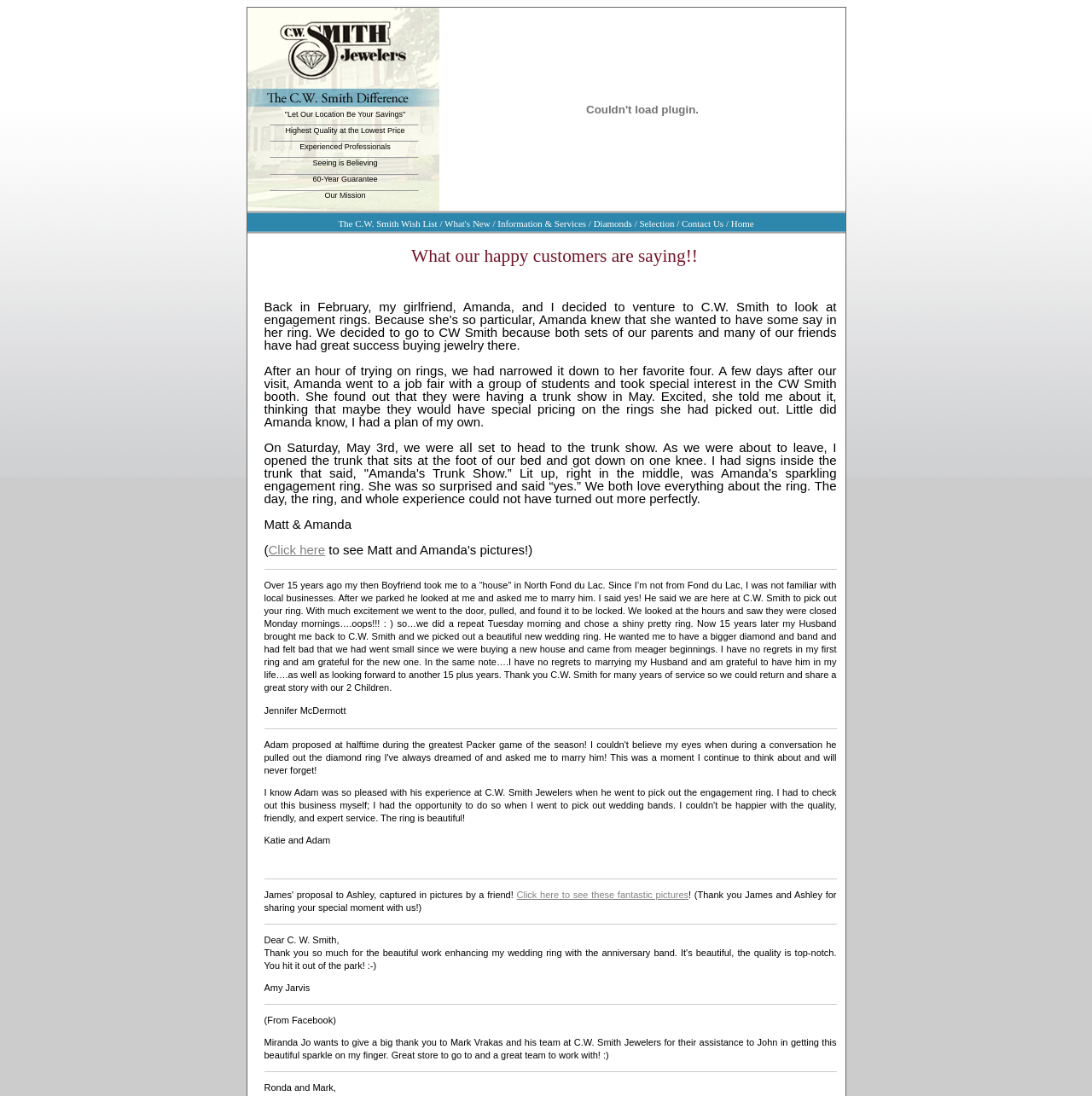Determine the main heading text of the webpage.

What our happy customers are saying!!